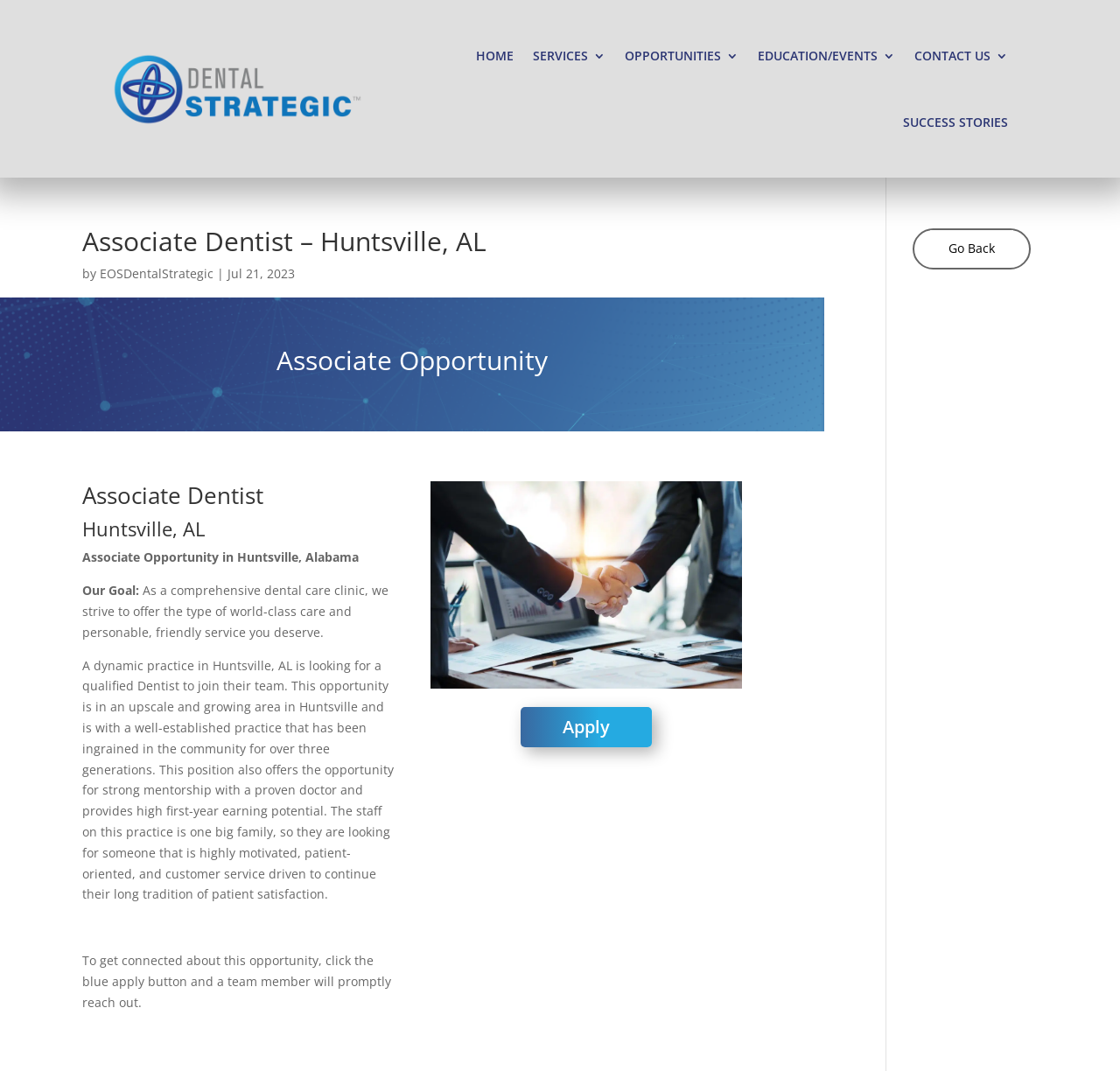Locate the bounding box coordinates of the clickable area to execute the instruction: "Click Apply". Provide the coordinates as four float numbers between 0 and 1, represented as [left, top, right, bottom].

[0.465, 0.66, 0.582, 0.697]